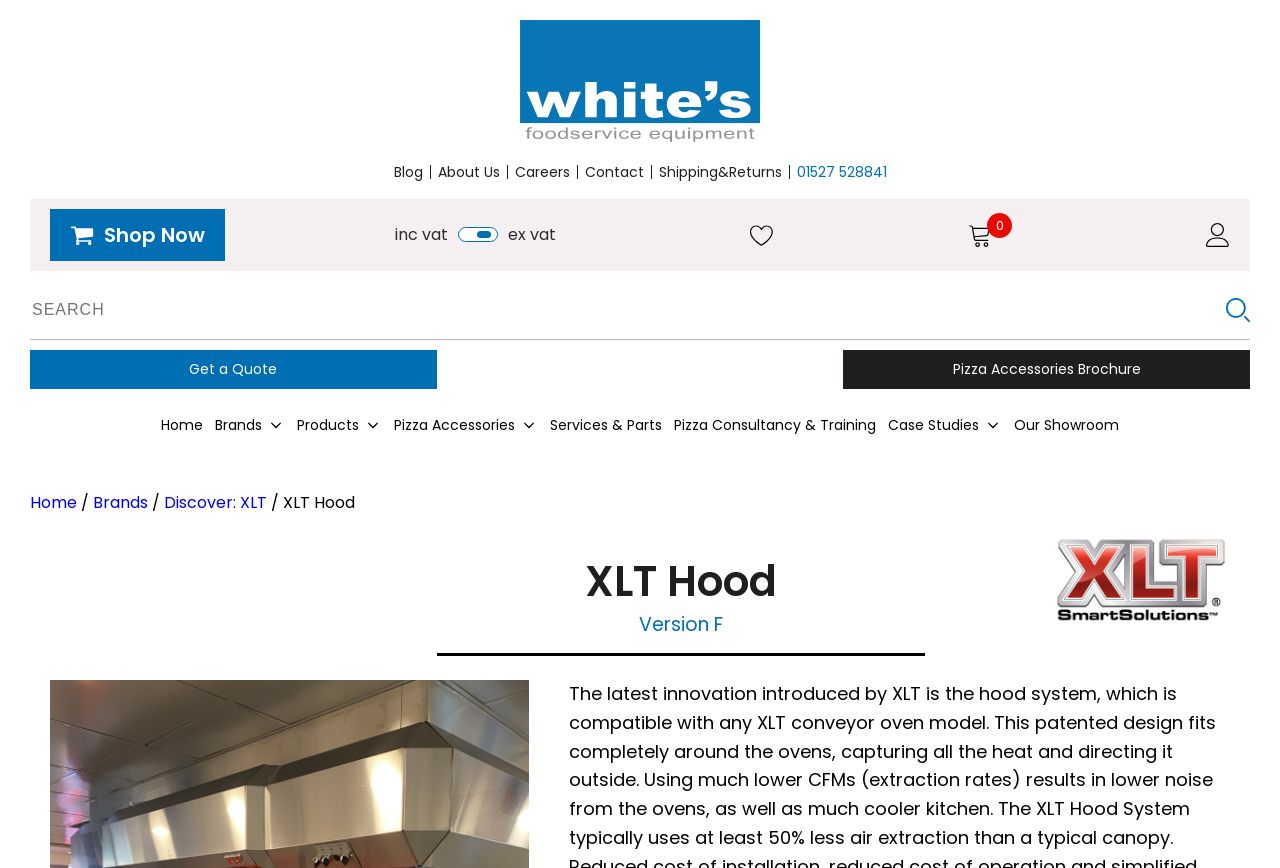Please identify the bounding box coordinates of the clickable area that will fulfill the following instruction: "Search for something". The coordinates should be in the format of four float numbers between 0 and 1, i.e., [left, top, right, bottom].

[0.023, 0.335, 0.977, 0.392]